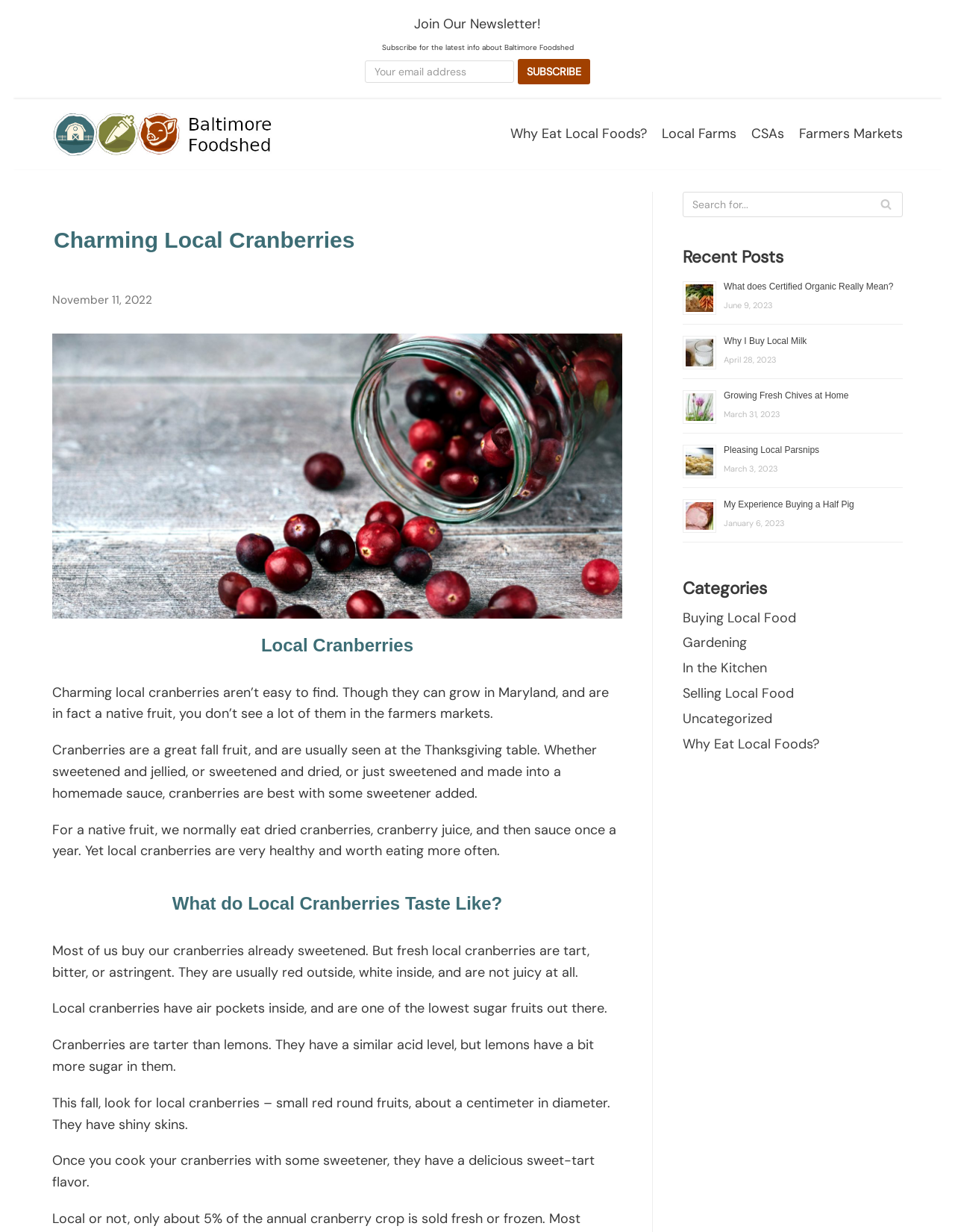Please provide the main heading of the webpage content.

Charming Local Cranberries